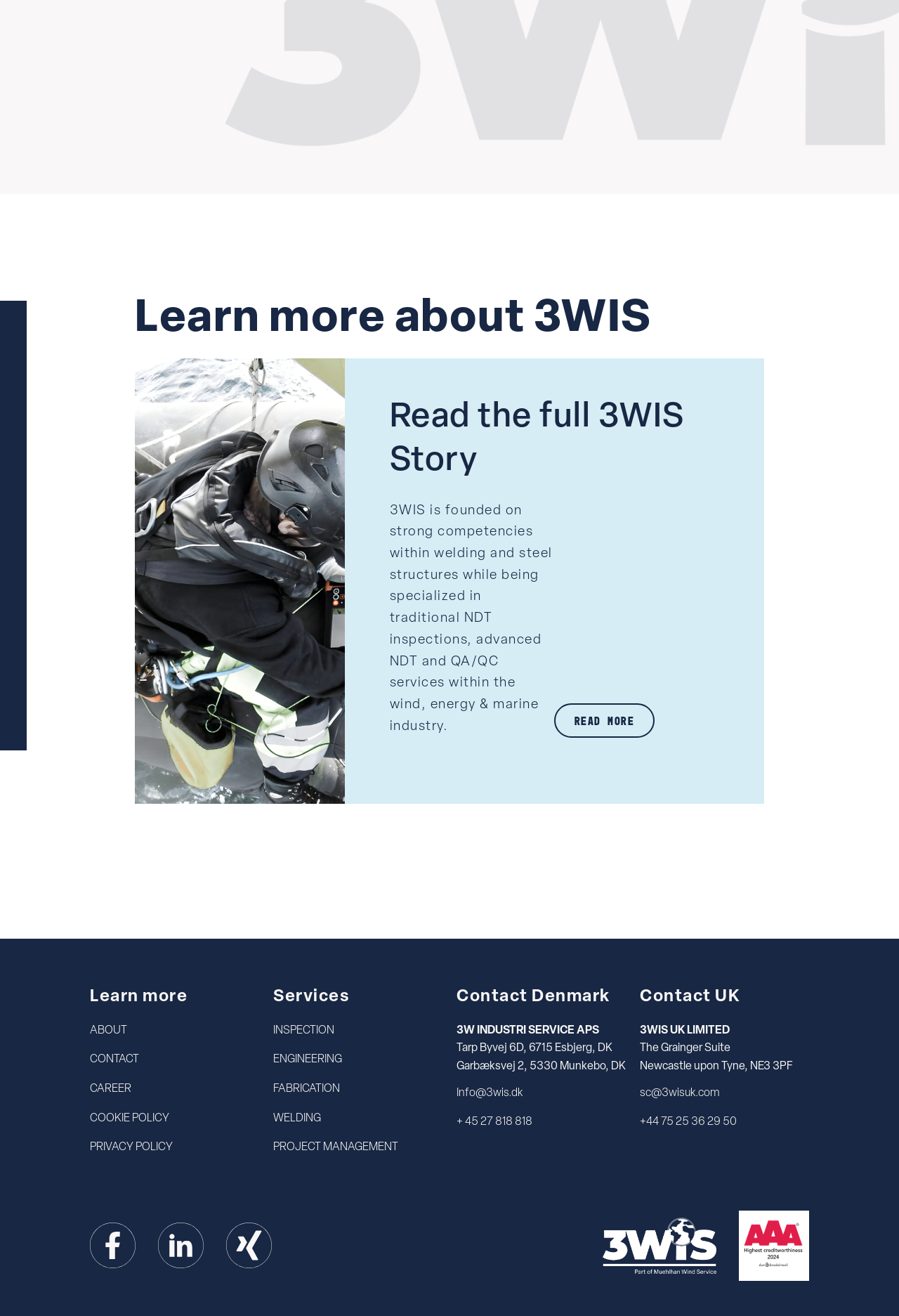Provide the bounding box coordinates of the area you need to click to execute the following instruction: "Read the full 3WIS Story".

[0.433, 0.301, 0.8, 0.368]